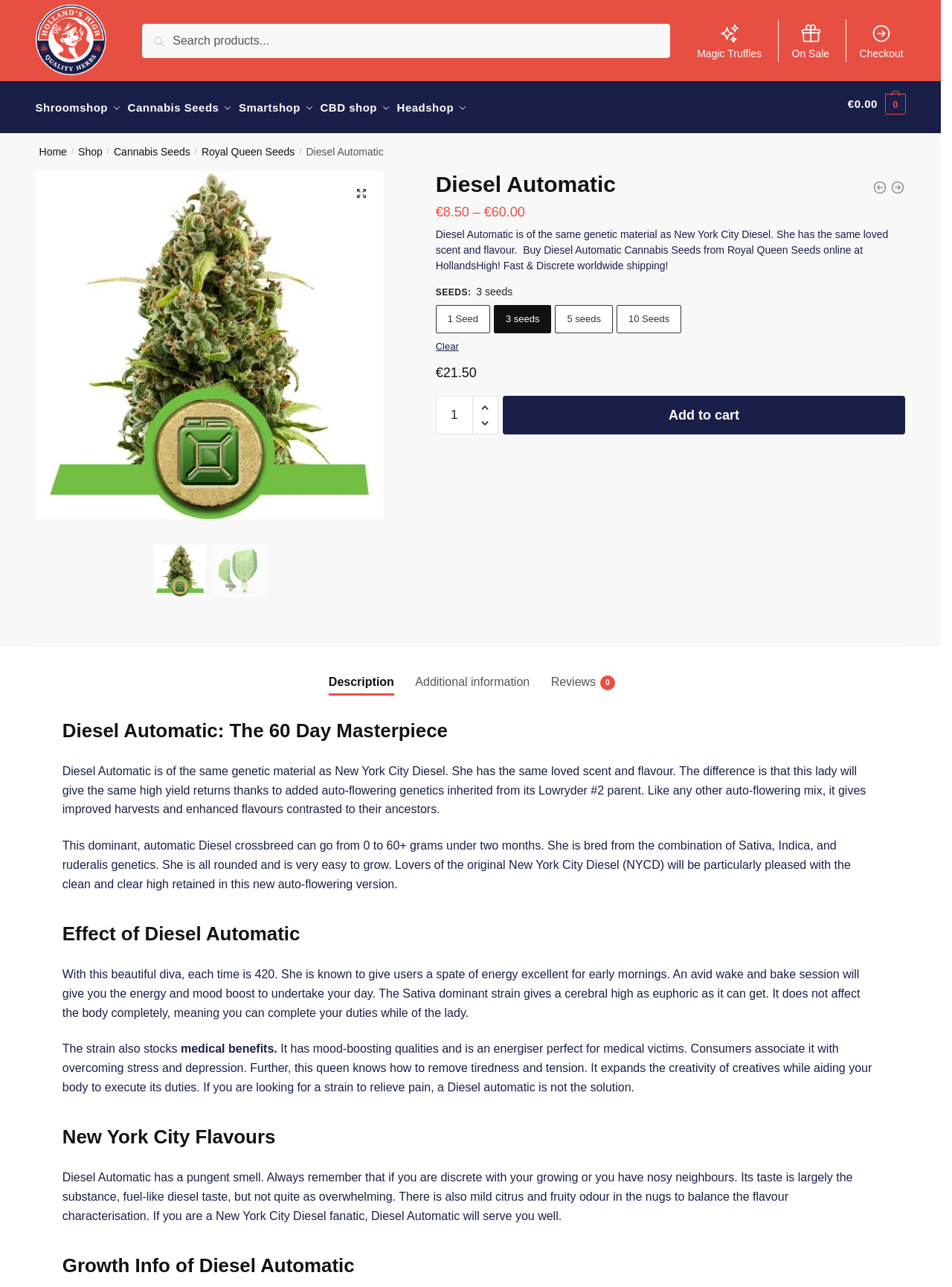Predict the bounding box of the UI element based on this description: "10 Seeds".

[0.648, 0.232, 0.716, 0.254]